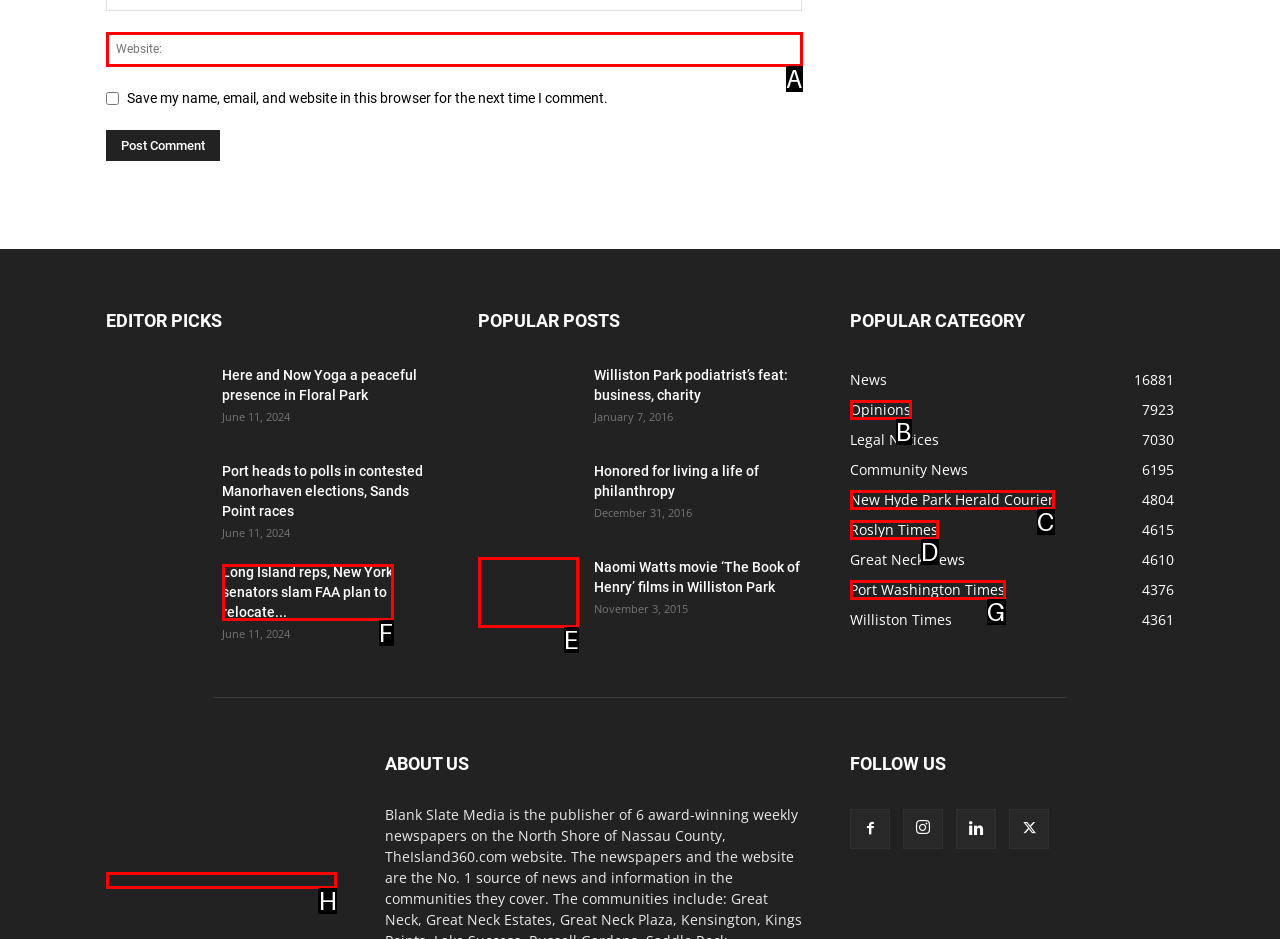For the task: Follow The Island 360, tell me the letter of the option you should click. Answer with the letter alone.

H